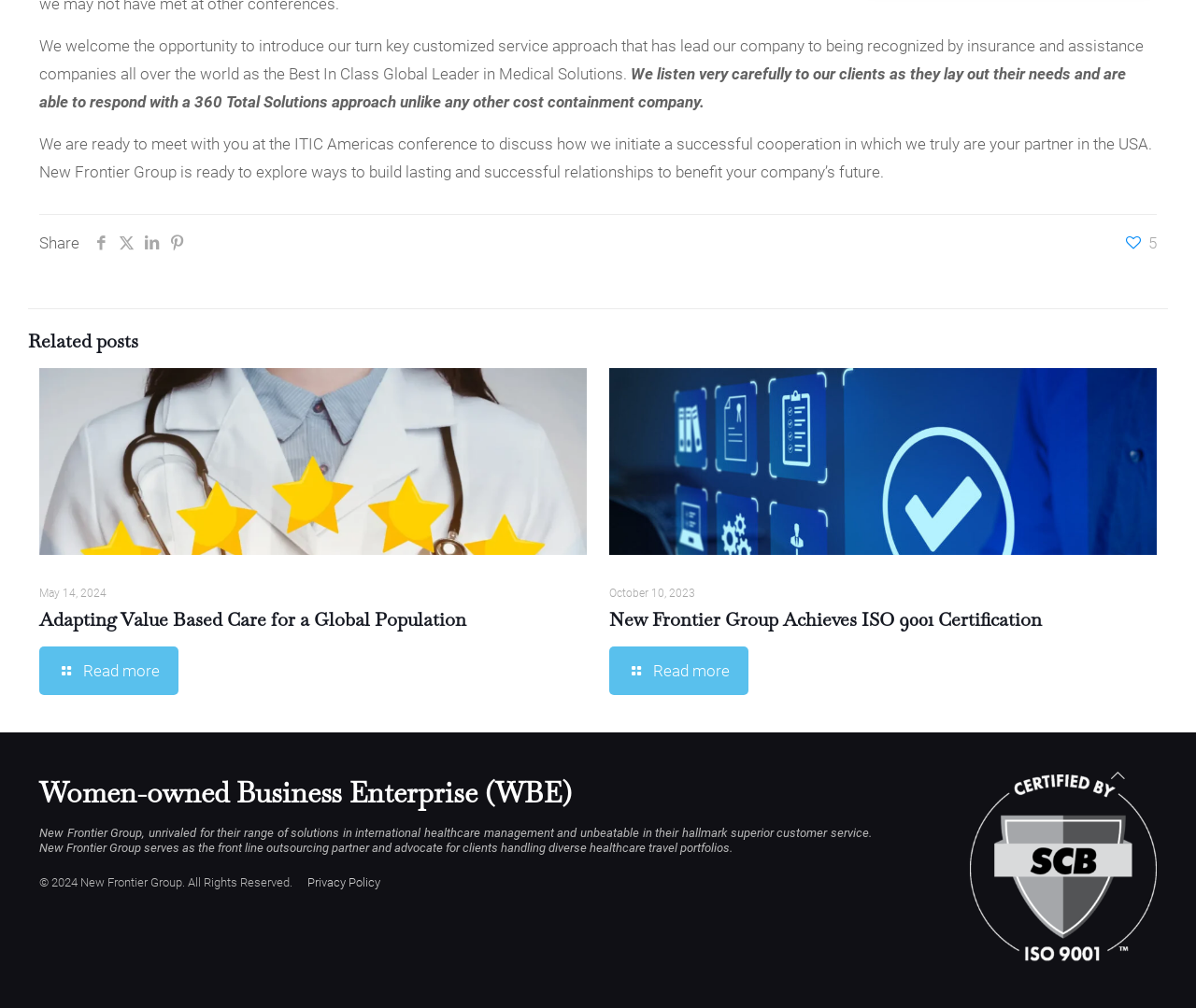Identify the bounding box for the described UI element. Provide the coordinates in (top-left x, top-left y, bottom-right x, bottom-right y) format with values ranging from 0 to 1: aria-label="pinterest icon"

[0.138, 0.232, 0.159, 0.25]